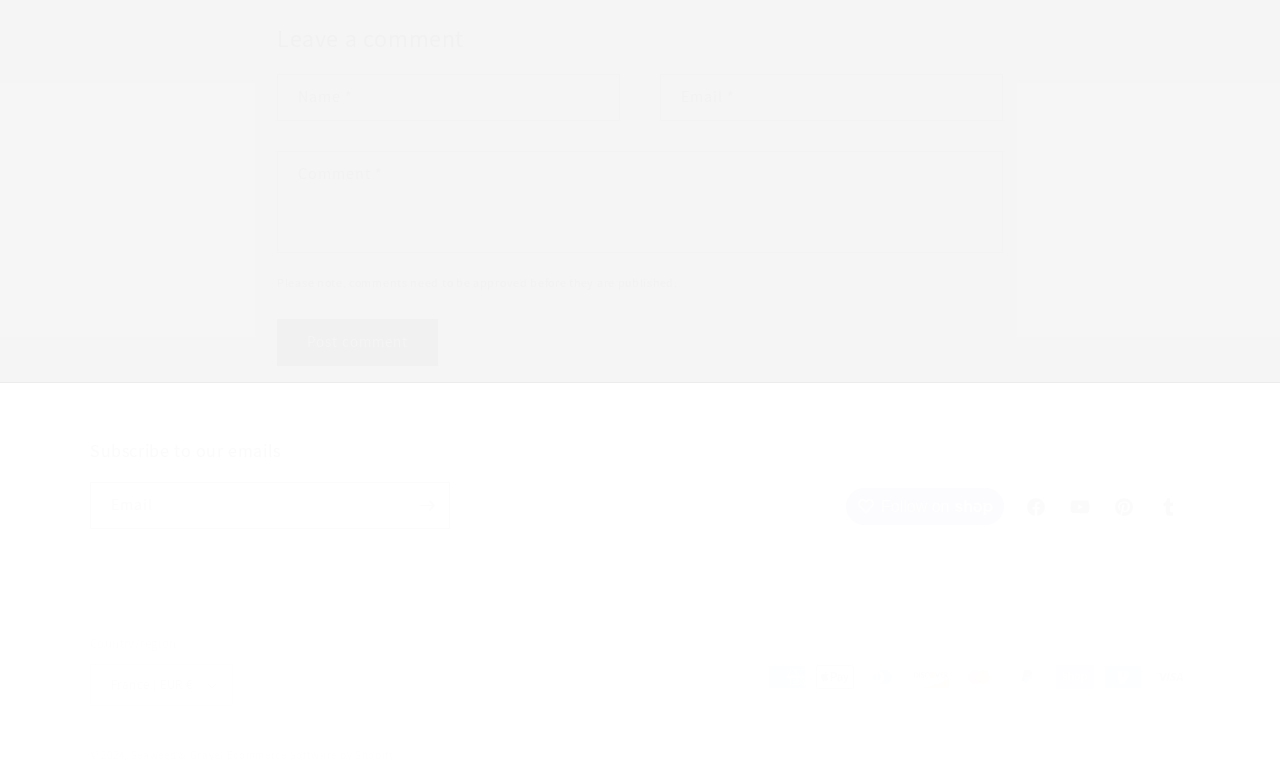Refer to the image and provide an in-depth answer to the question: 
What is the copyright year of the website?

The webpage's footer section displays the copyright symbol followed by the year '2024', indicating that the website's content is copyrighted as of 2024.